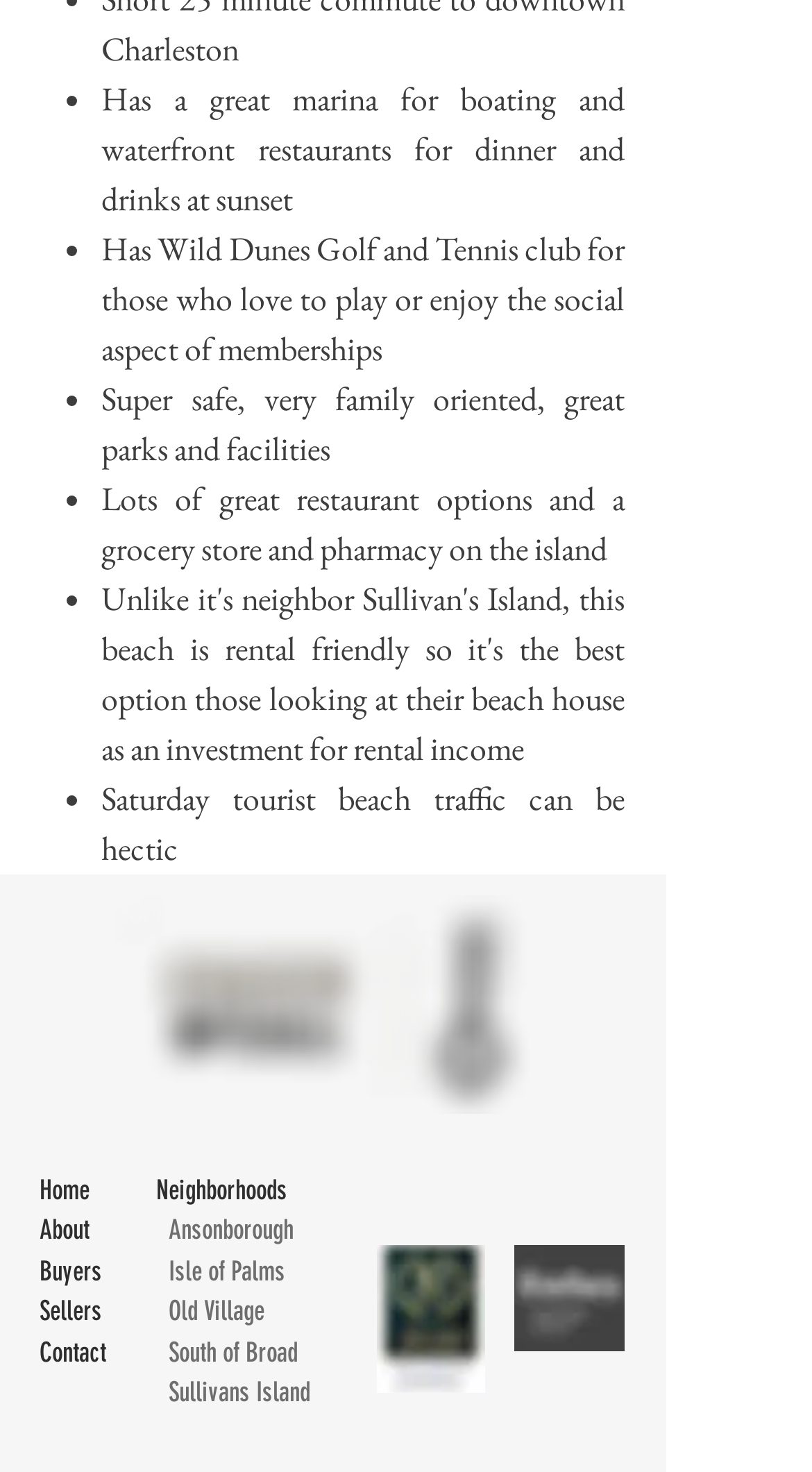Determine the bounding box coordinates for the area that should be clicked to carry out the following instruction: "Click the 'Home' link".

[0.049, 0.794, 0.164, 0.822]